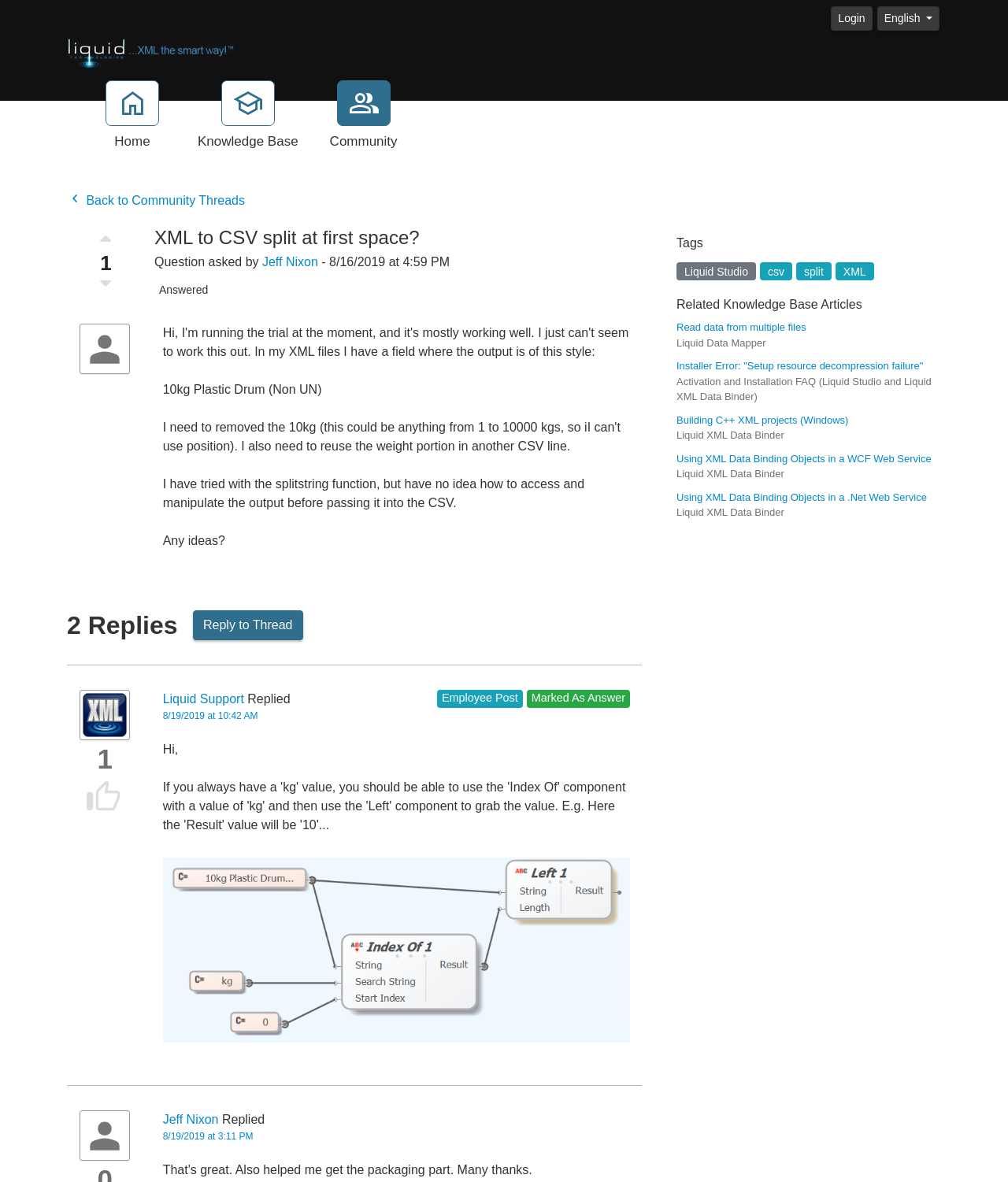Give a one-word or one-phrase response to the question:
What is the format of the file being discussed?

XML